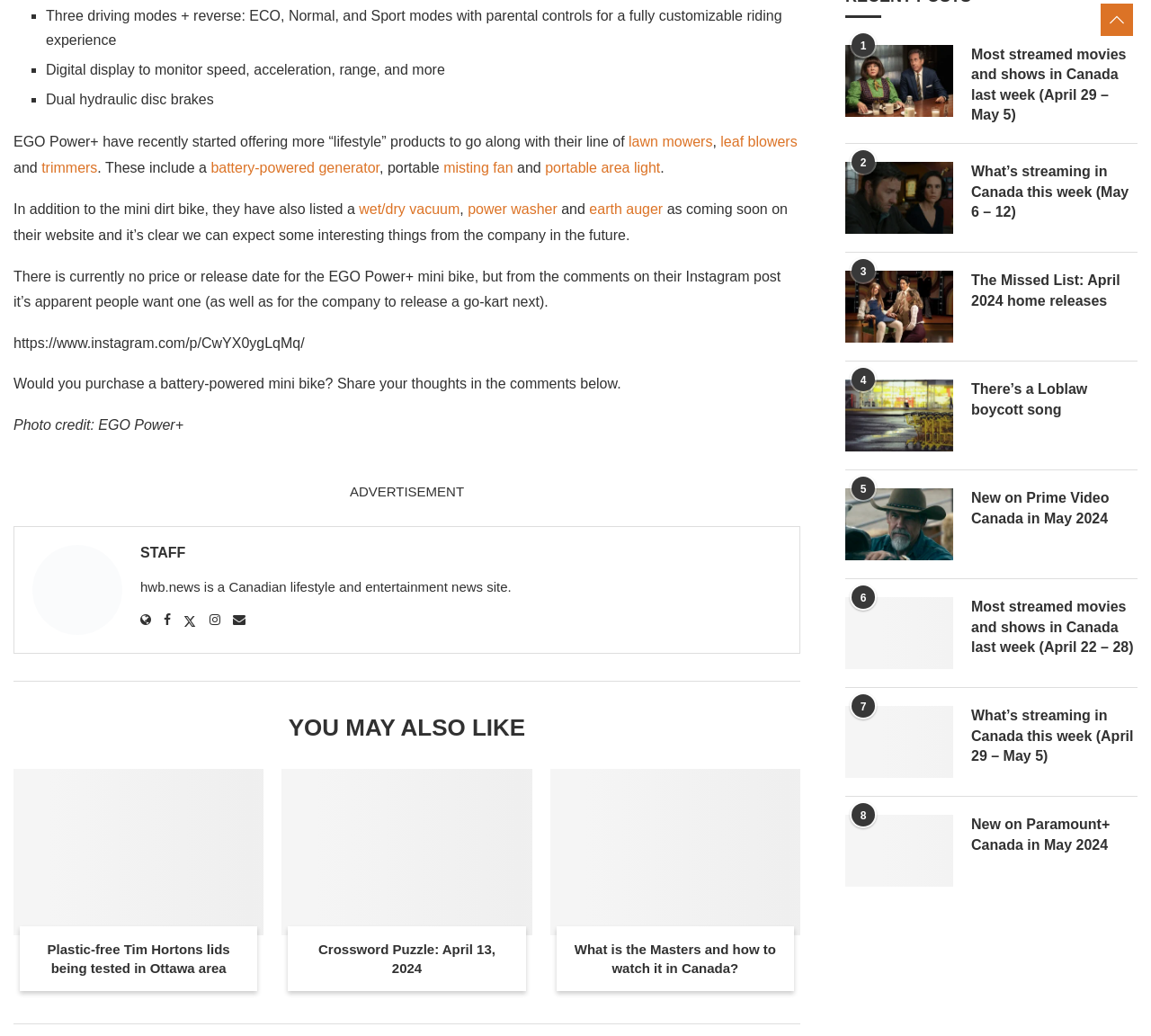Based on the element description portable area light, identify the bounding box of the UI element in the given webpage screenshot. The coordinates should be in the format (top-left x, top-left y, bottom-right x, bottom-right y) and must be between 0 and 1.

[0.474, 0.155, 0.574, 0.169]